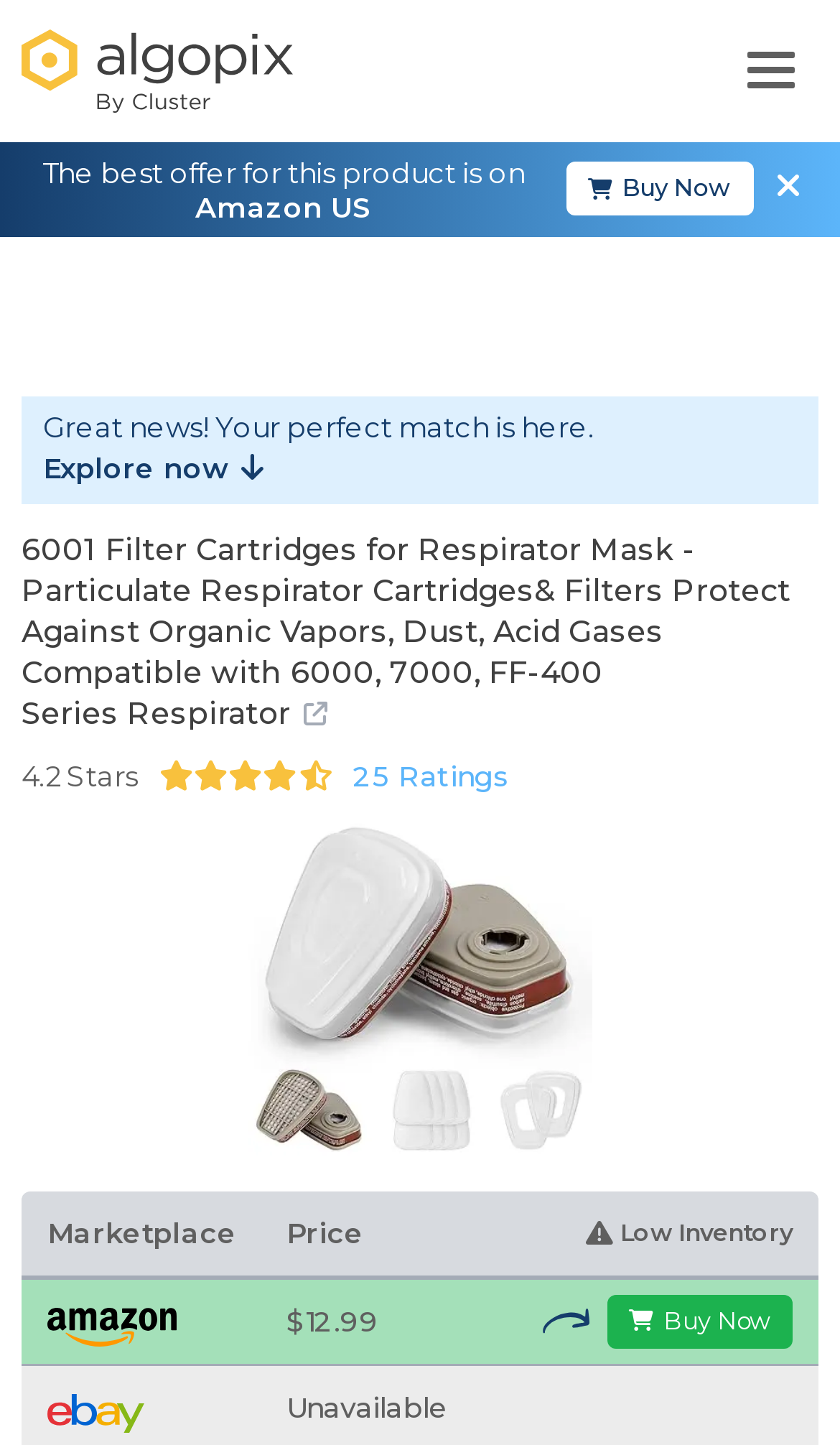Use the details in the image to answer the question thoroughly: 
Is the product available on eBay US?

I found that the product is not available on eBay US by looking at the static text 'Unavailable' and the adjacent image of the eBay US logo, which indicates that the product is not available on eBay US.